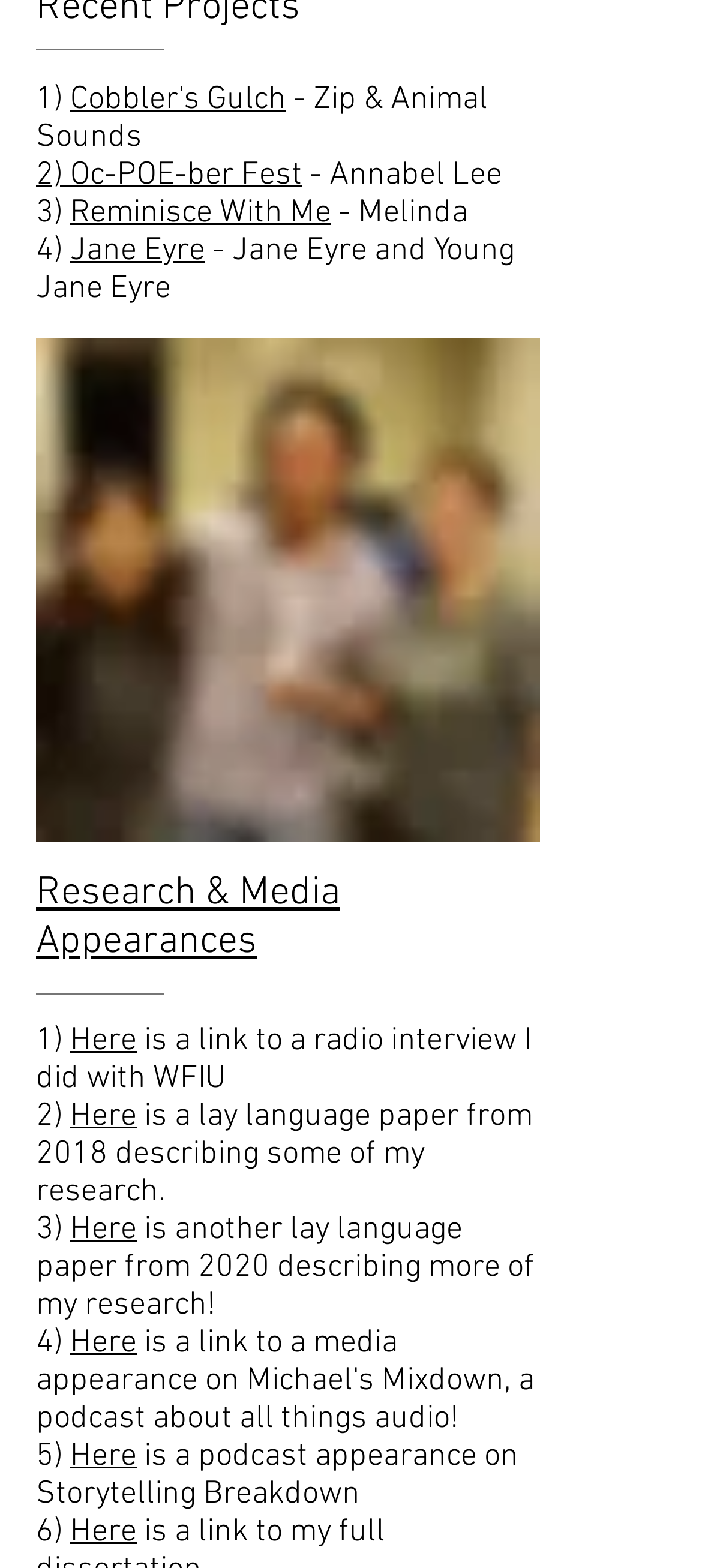Determine the bounding box coordinates for the area you should click to complete the following instruction: "Click on Cobbler's Gulch".

[0.1, 0.052, 0.408, 0.076]